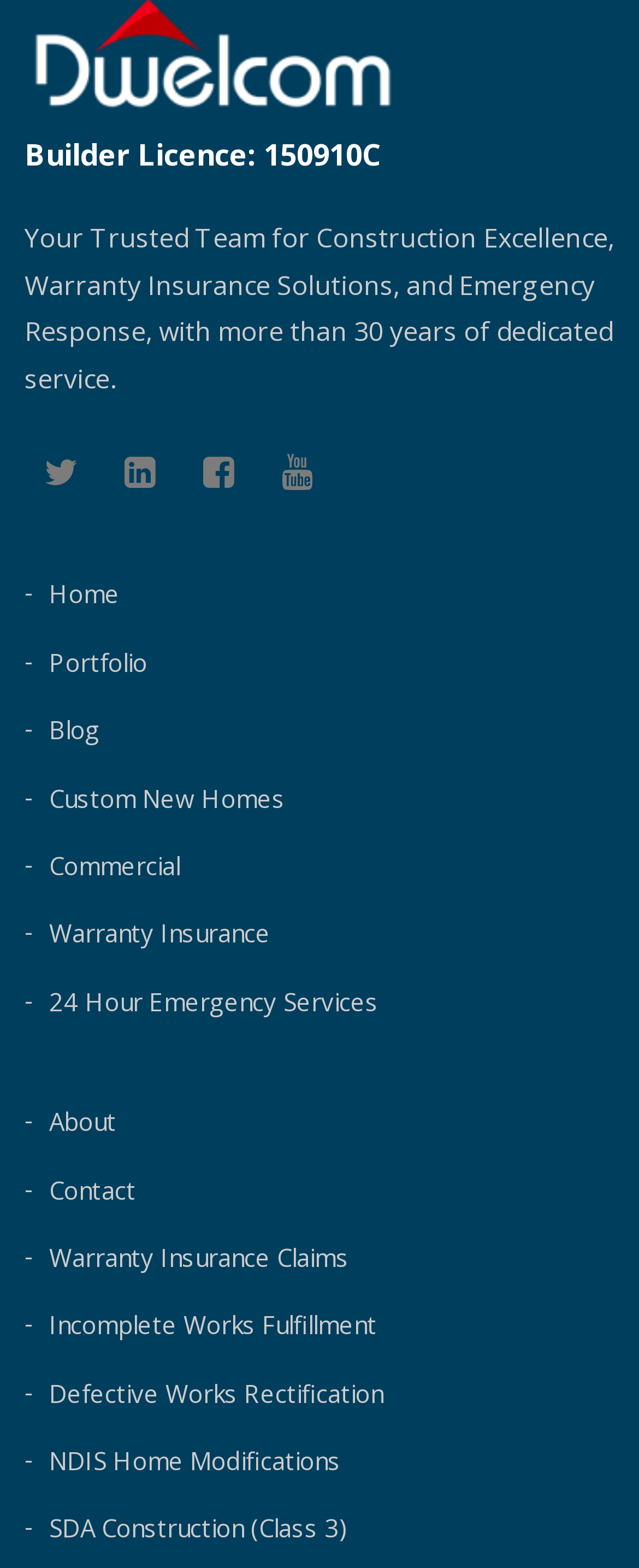Please reply to the following question using a single word or phrase: 
How many social media links are there?

4